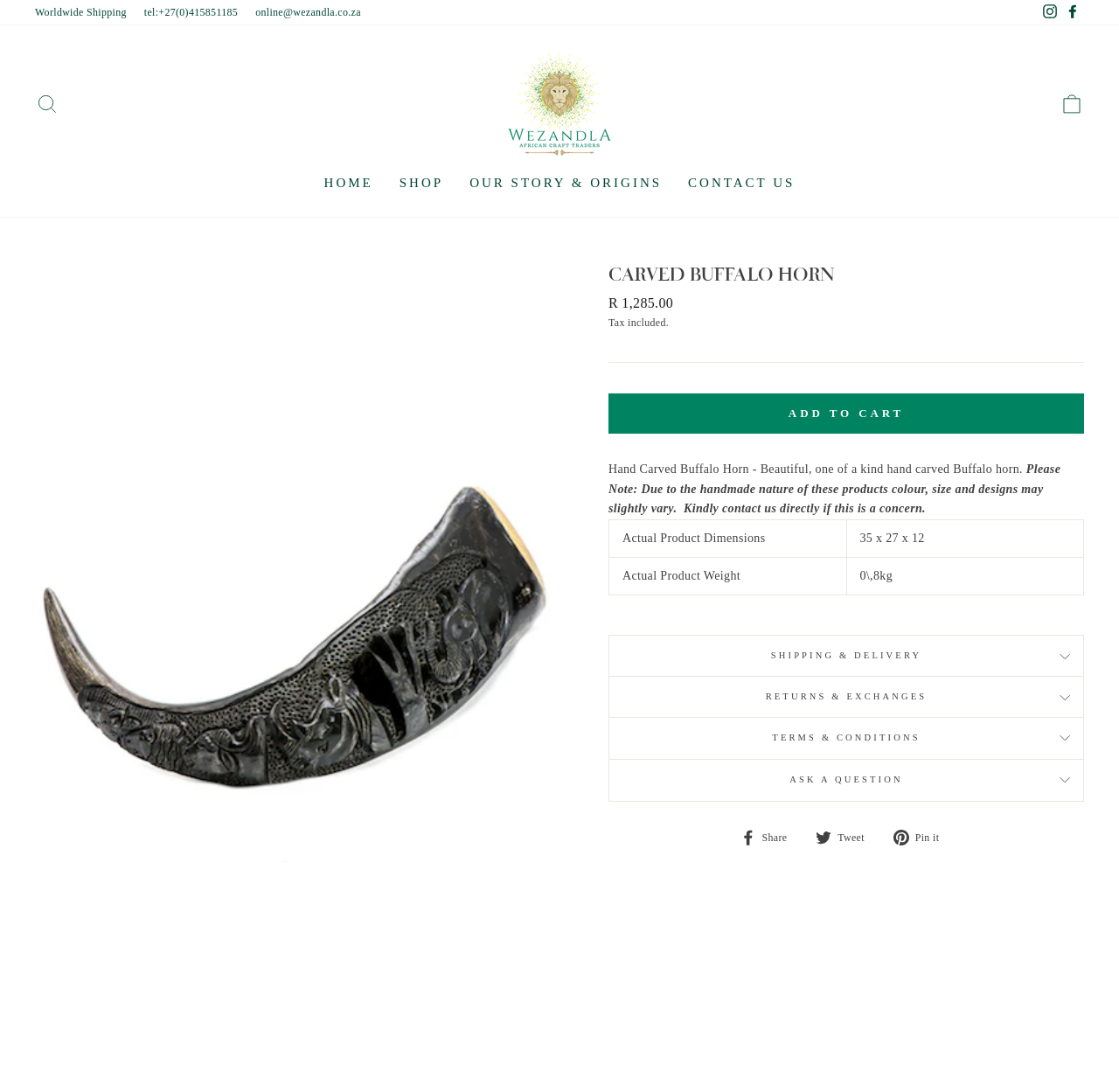Indicate the bounding box coordinates of the element that must be clicked to execute the instruction: "Learn about shipping and delivery". The coordinates should be given as four float numbers between 0 and 1, i.e., [left, top, right, bottom].

[0.544, 0.582, 0.969, 0.62]